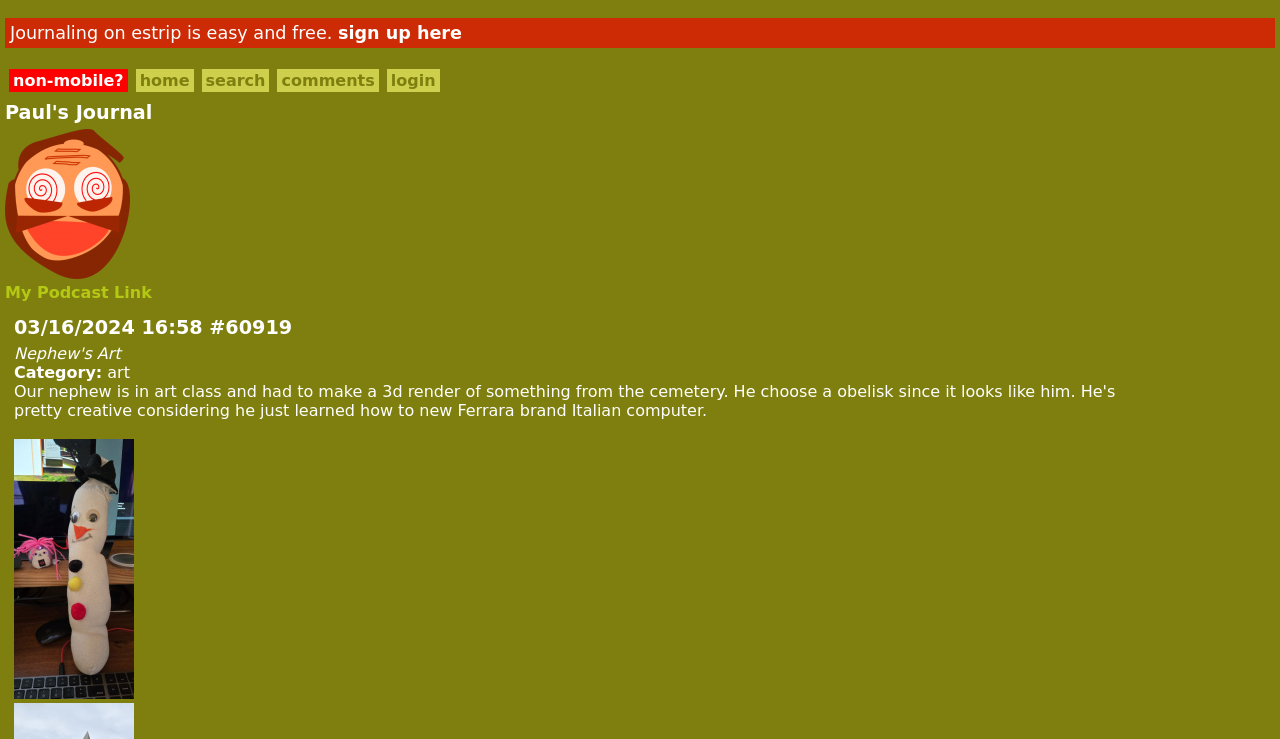What is the category of the latest post?
Using the information from the image, answer the question thoroughly.

The category of the latest post can be found in the static text element with the text 'Category:' followed by another static text element with the text 'art', which suggests that the latest post is categorized under 'art'.